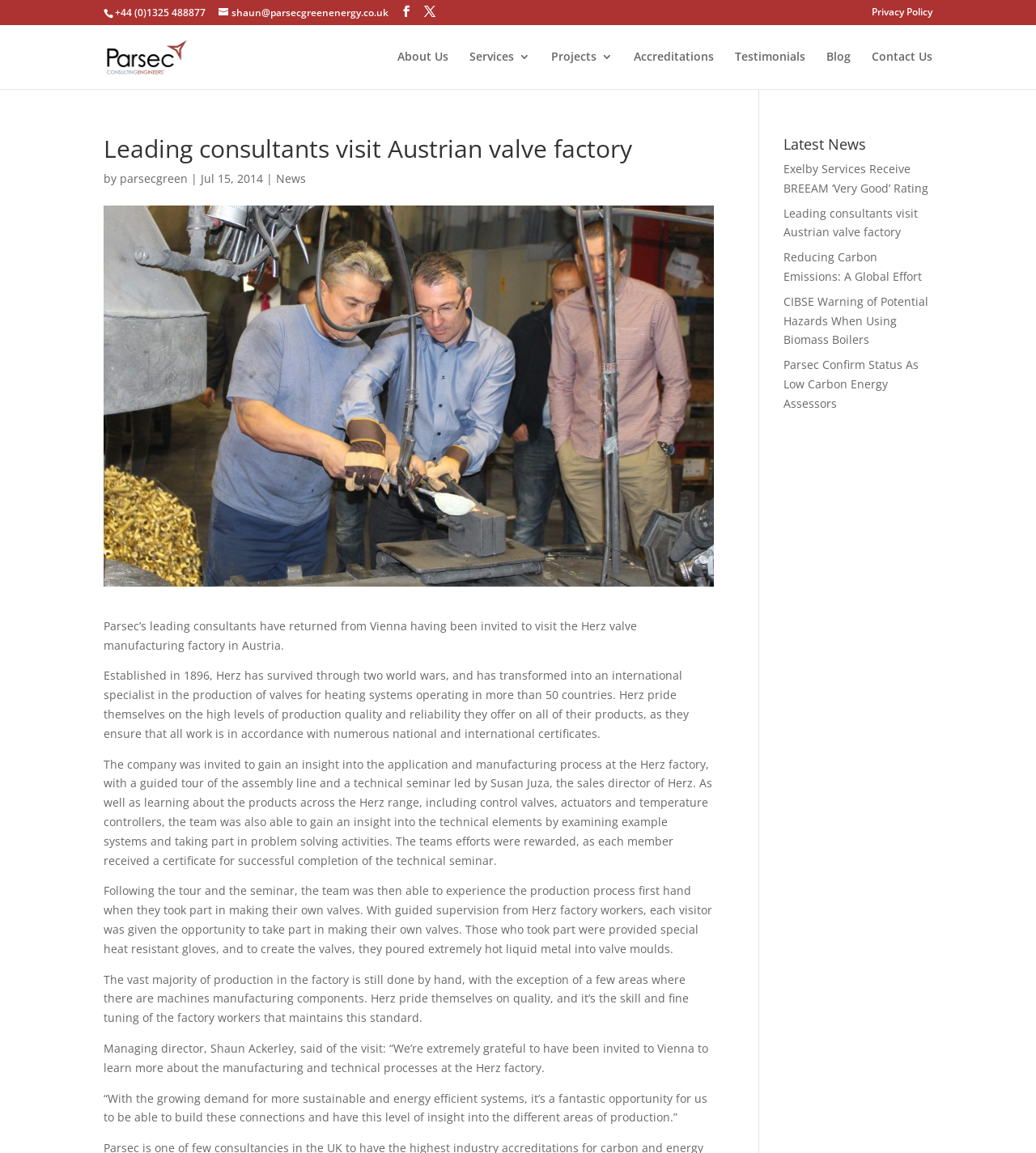What is the name of the valve manufacturing factory visited by Parsec's consultants?
Based on the screenshot, give a detailed explanation to answer the question.

The name of the factory can be found in the article text, where it is mentioned that Parsec's consultants visited the Herz valve manufacturing factory in Austria.